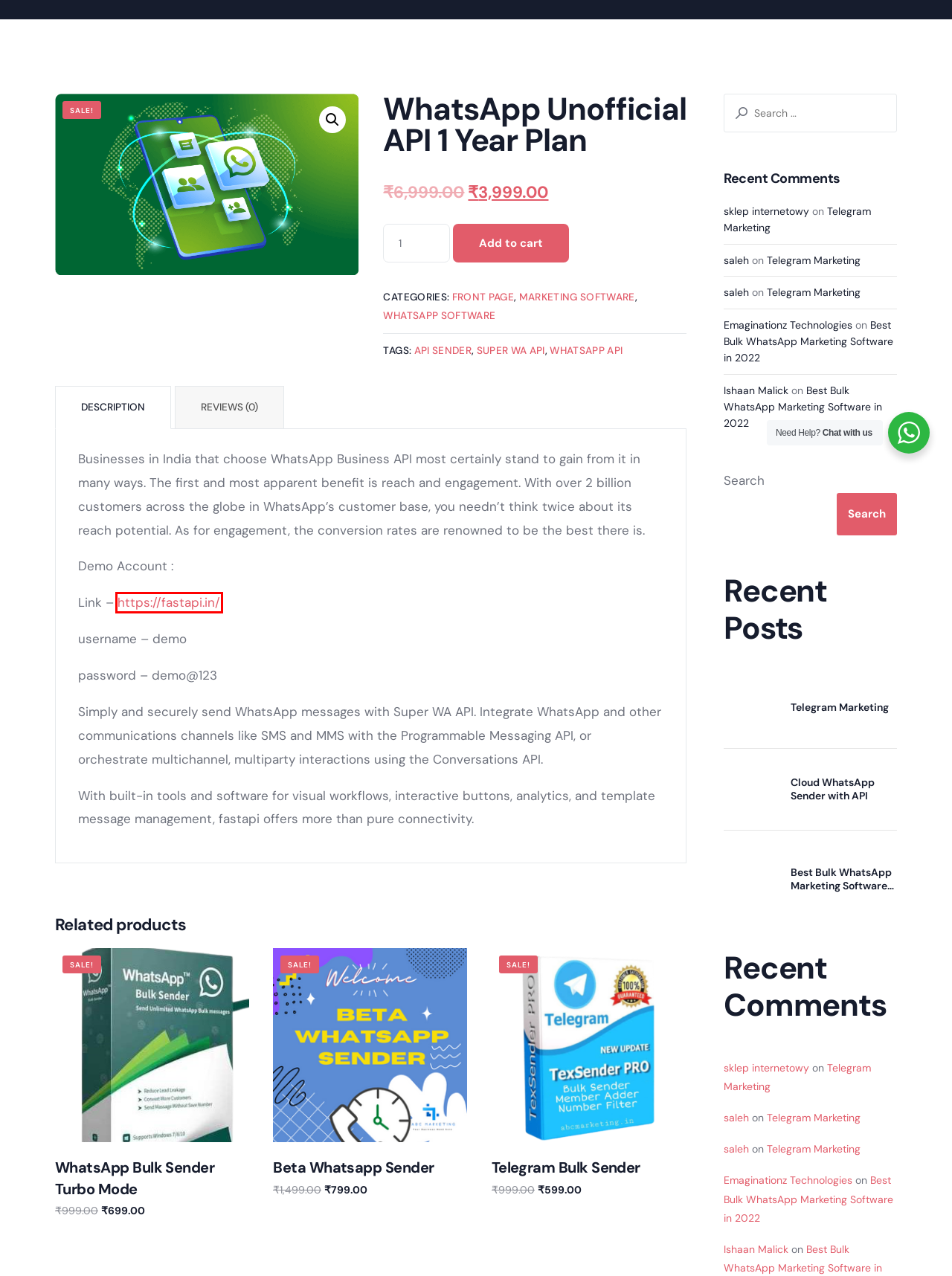You are presented with a screenshot of a webpage containing a red bounding box around an element. Determine which webpage description best describes the new webpage after clicking on the highlighted element. Here are the candidates:
A. super wa api Archives - ABC Marketing
B. Beta Whatsapp Sender - ABC Marketing
C. WhatsApp Software Archives - ABC Marketing
D. Telegram Bulk Sender - ABC Marketing
E. fastapi.in | Whatsapp API
F. Cloud WhatsApp Sender with API - ABC Marketing
G. WA Bulk Sender - Business Sender
H. api sender Archives - ABC Marketing

E